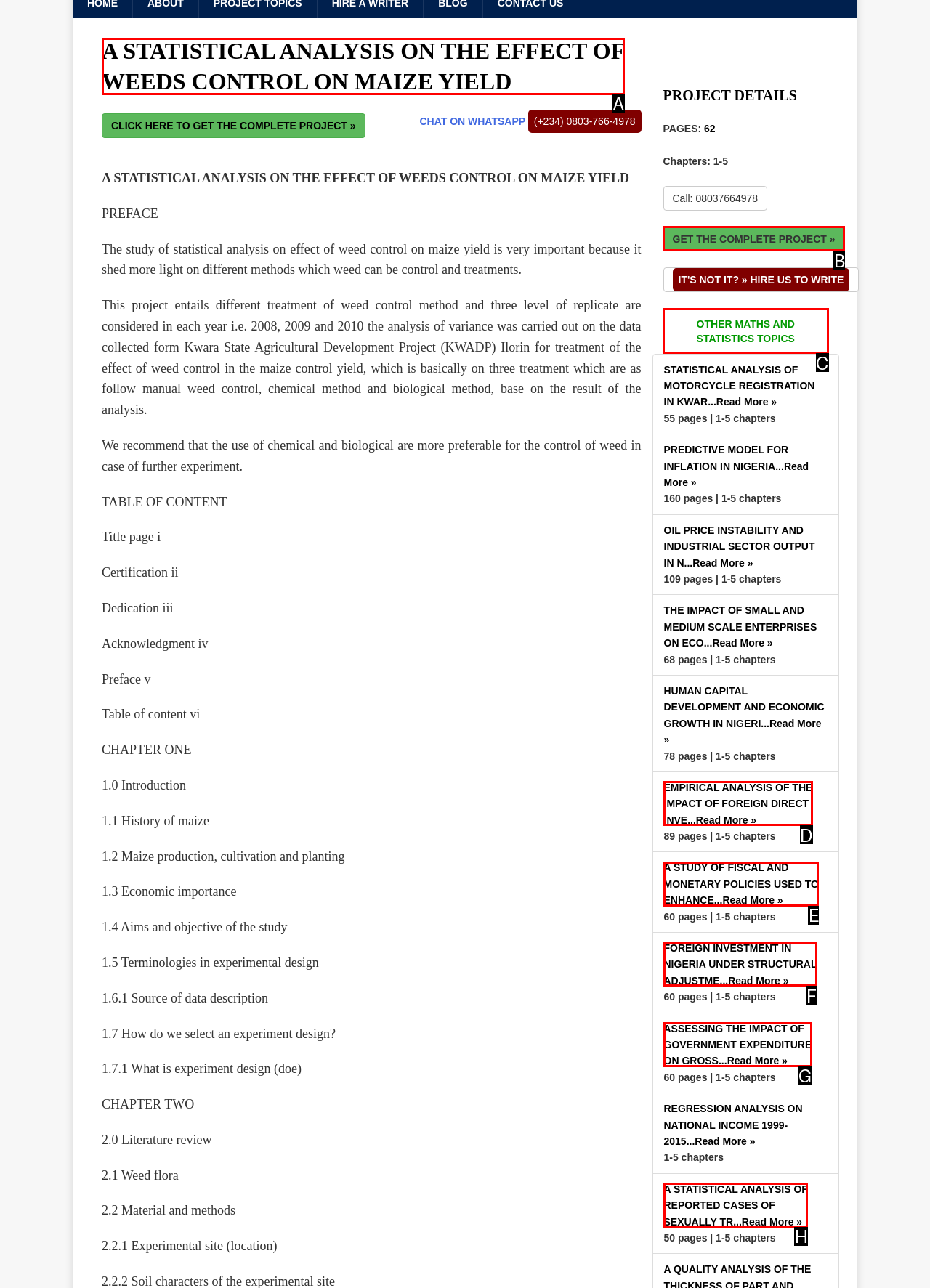Find the HTML element that matches the description provided: GET THE COMPLETE PROJECT »
Answer using the corresponding option letter.

B